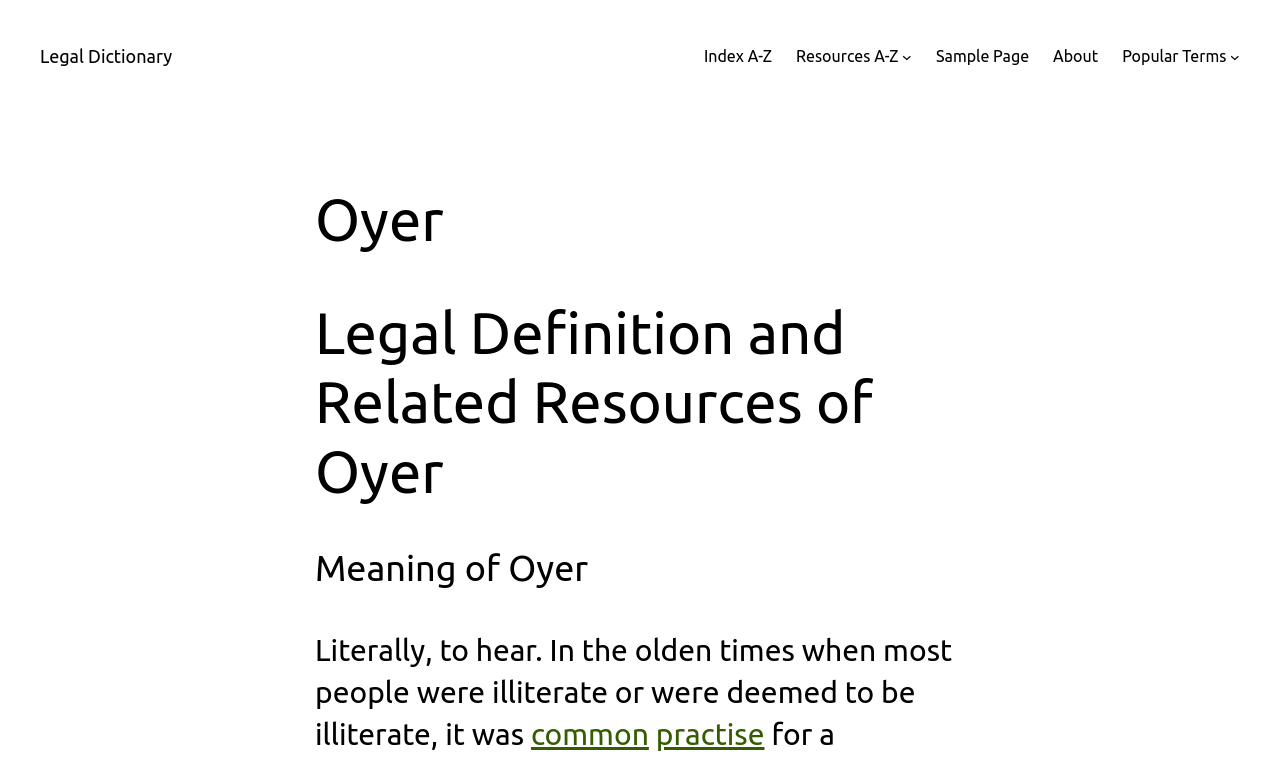Identify the bounding box for the described UI element. Provide the coordinates in (top-left x, top-left y, bottom-right x, bottom-right y) format with values ranging from 0 to 1: WordPress

None